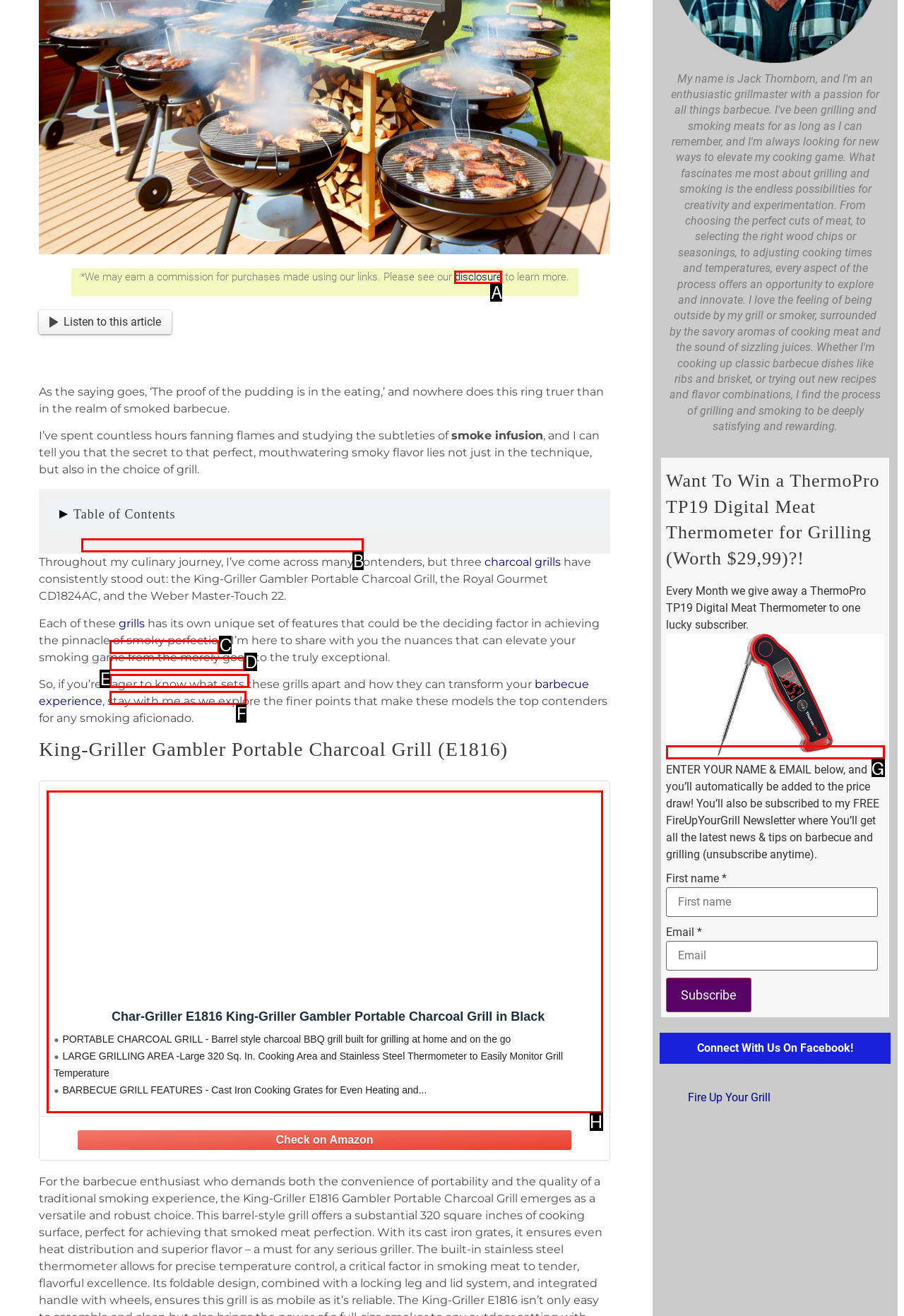Match the following description to a UI element: Cleaning & Maintenance
Provide the letter of the matching option directly.

E